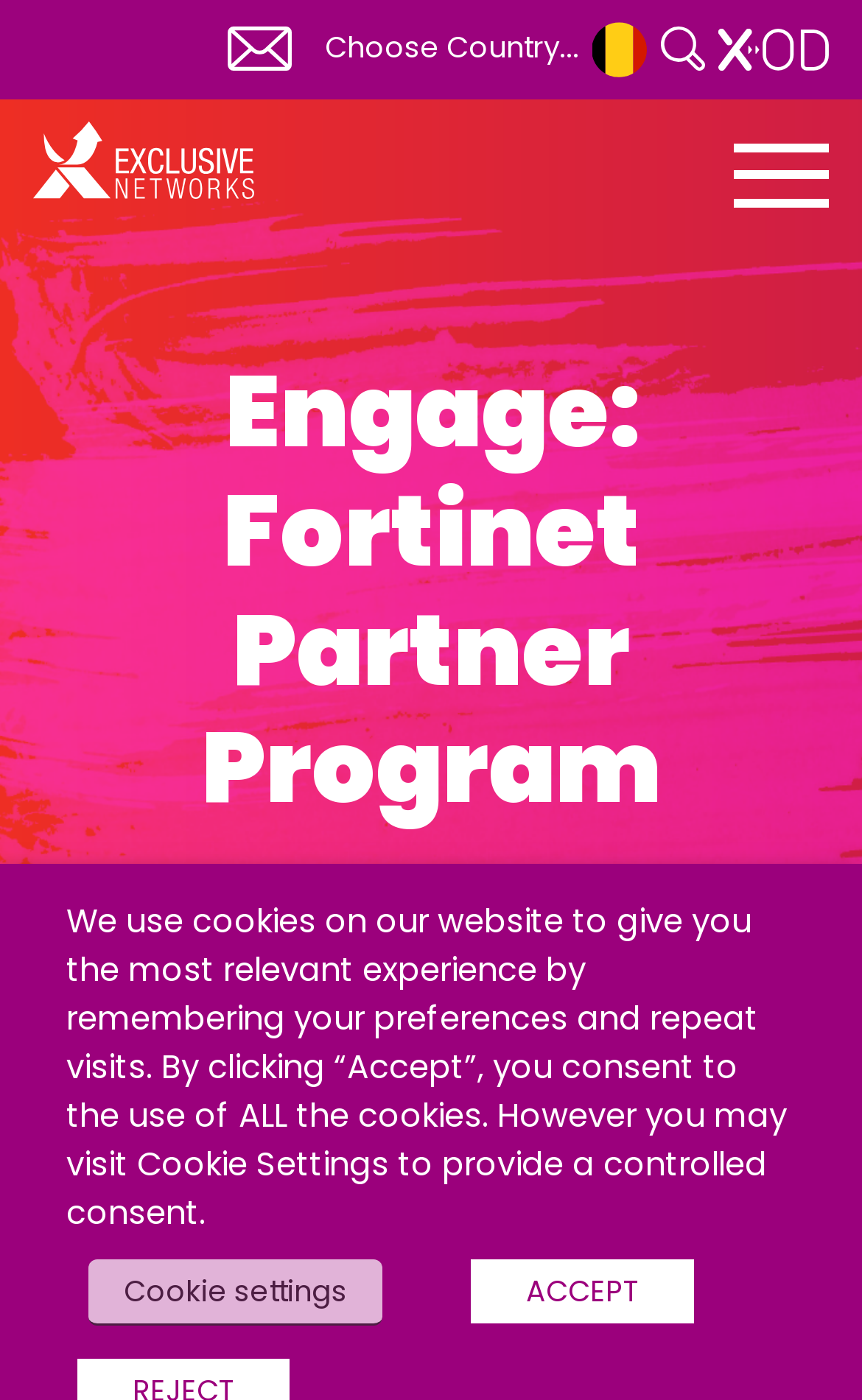Extract the primary heading text from the webpage.

Engage: Fortinet Partner Program